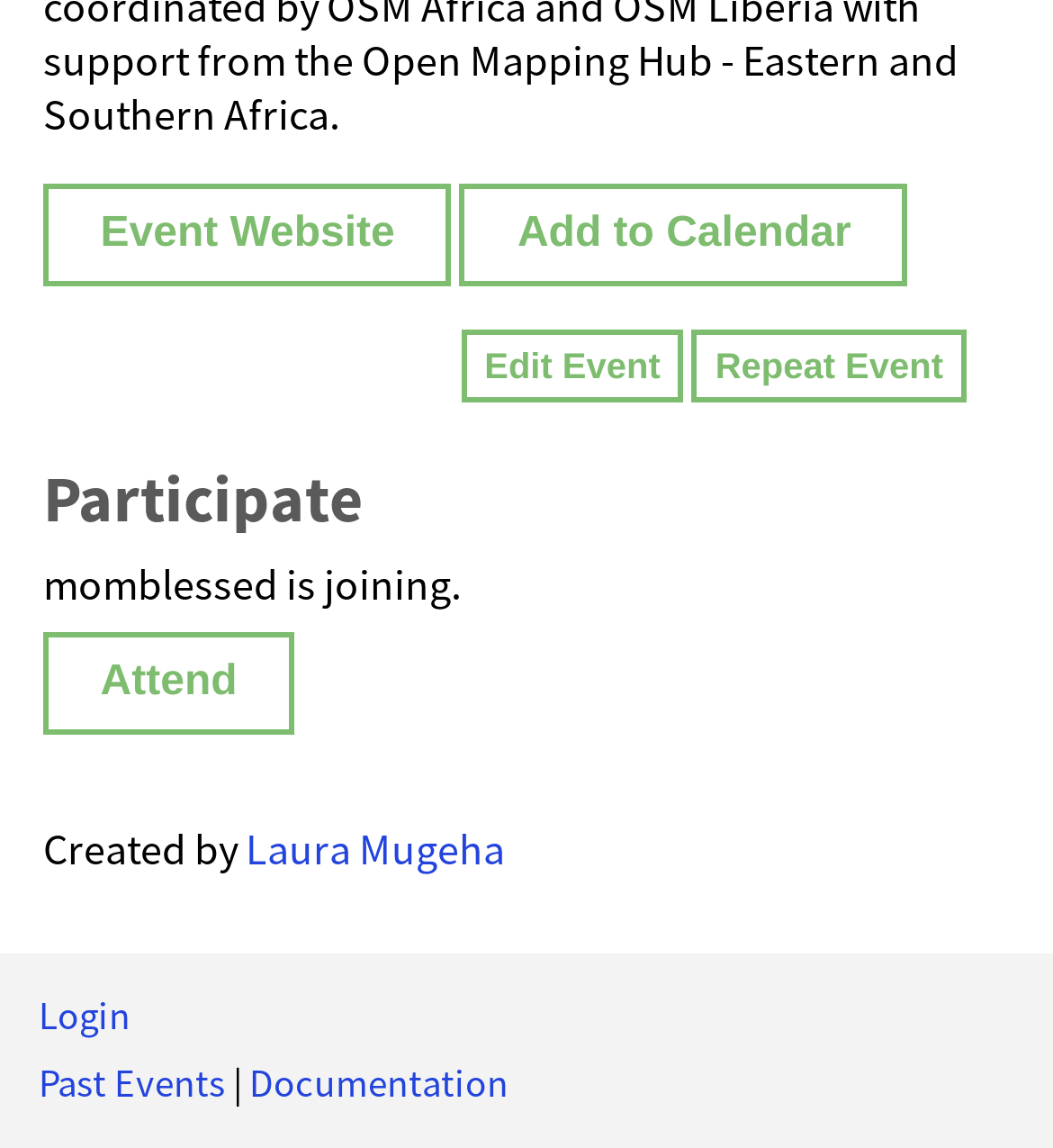What is the text next to the 'Repeat Event' button?
Please provide a single word or phrase answer based on the image.

None